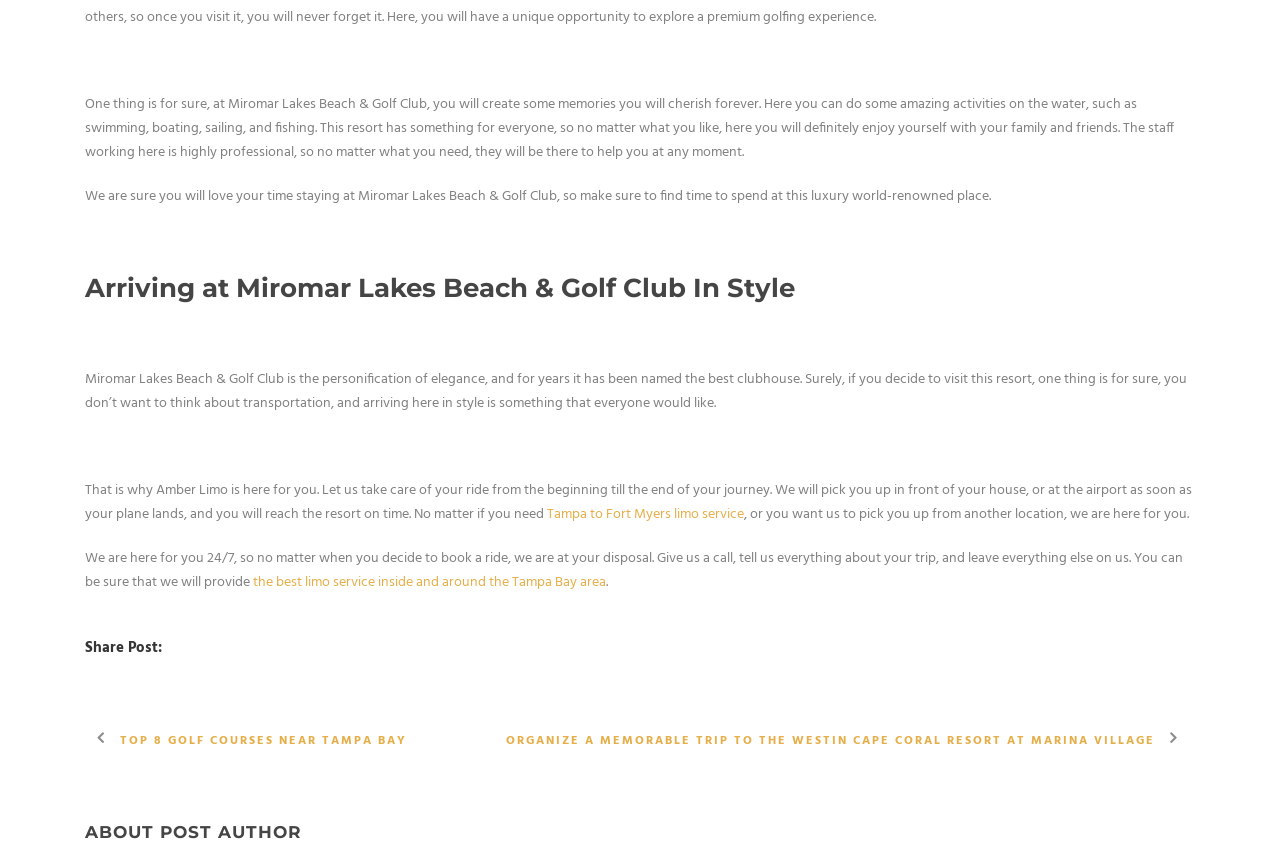What is the purpose of Amber Limo?
Using the visual information, respond with a single word or phrase.

Transportation